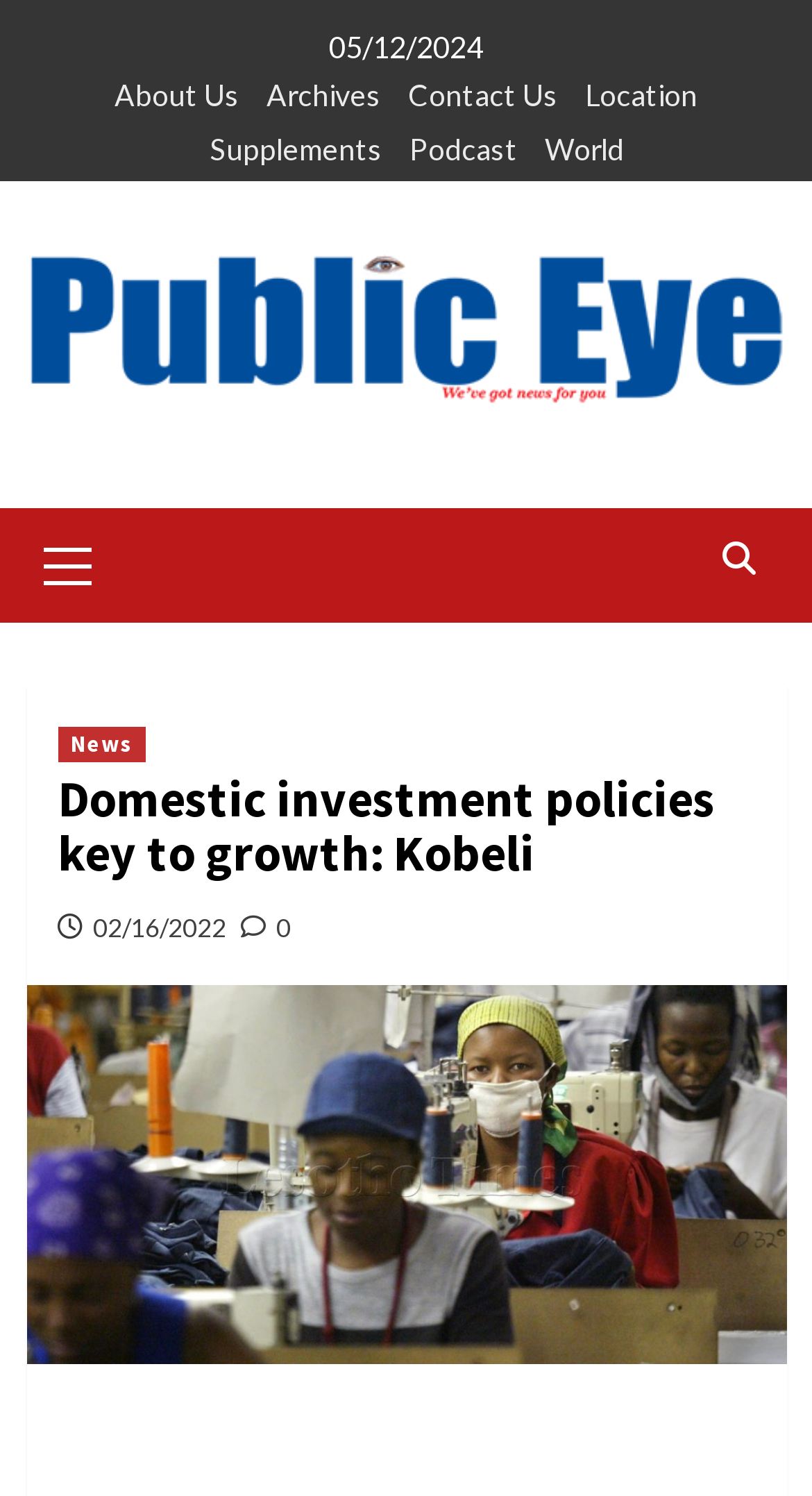Locate the bounding box coordinates for the element described below: "Primary Menu". The coordinates must be four float values between 0 and 1, formatted as [left, top, right, bottom].

[0.032, 0.34, 0.135, 0.409]